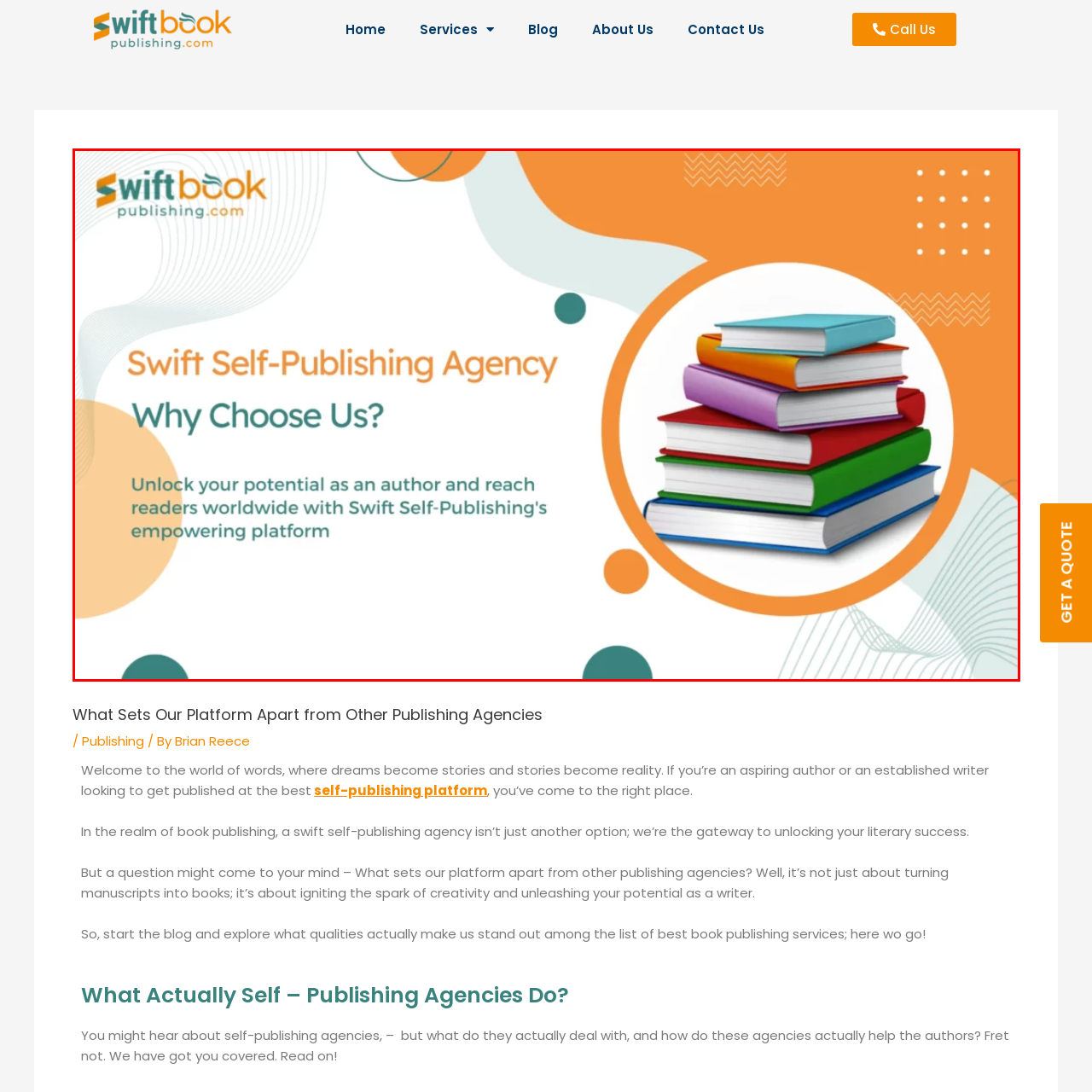What does the stack of books symbolize?
Review the image encased within the red bounding box and supply a detailed answer according to the visual information available.

The stack of colorful books on the right side of the image symbolizes creativity and the literary journey that the agency supports, as it is a common representation of books and literature.